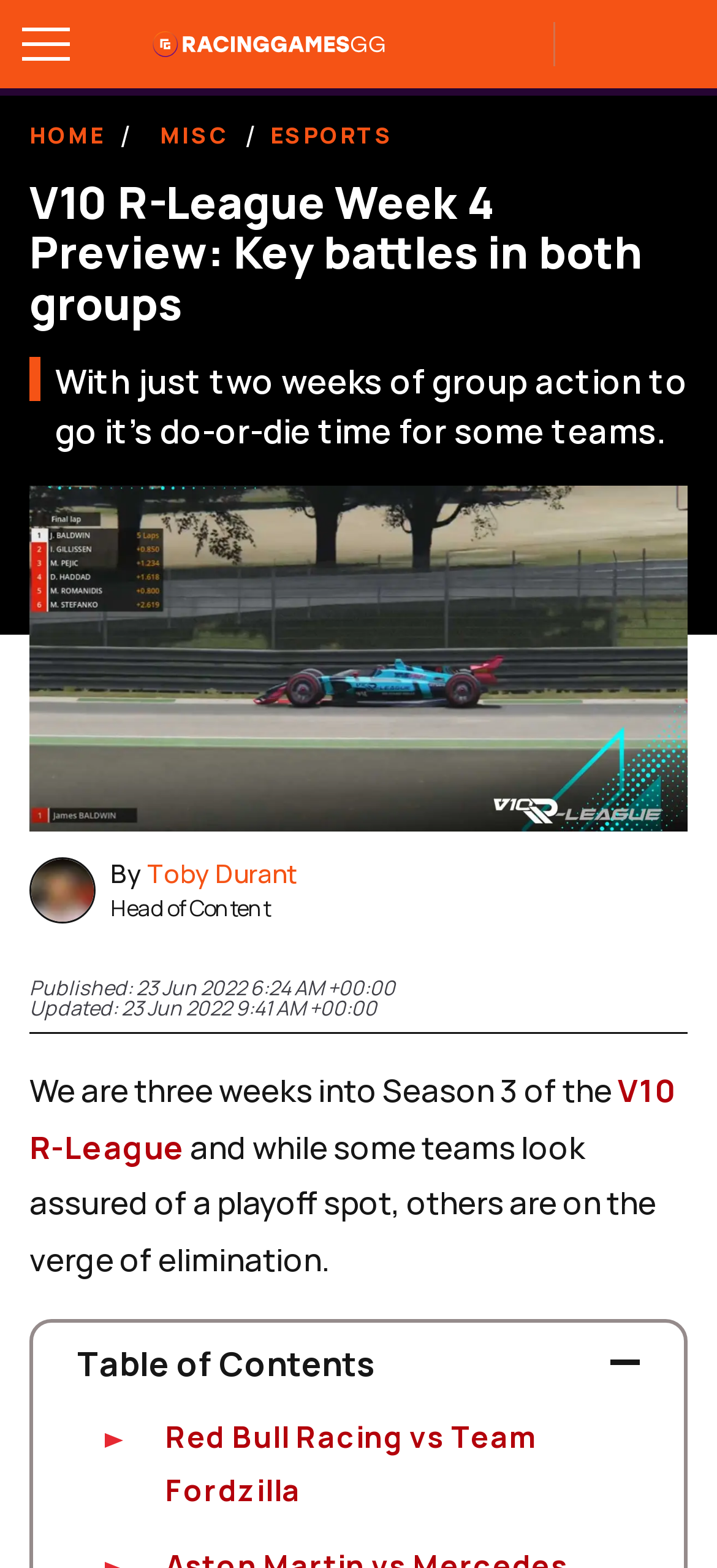Provide a one-word or short-phrase answer to the question:
What is the date of publication of this article?

23 Jun 2022